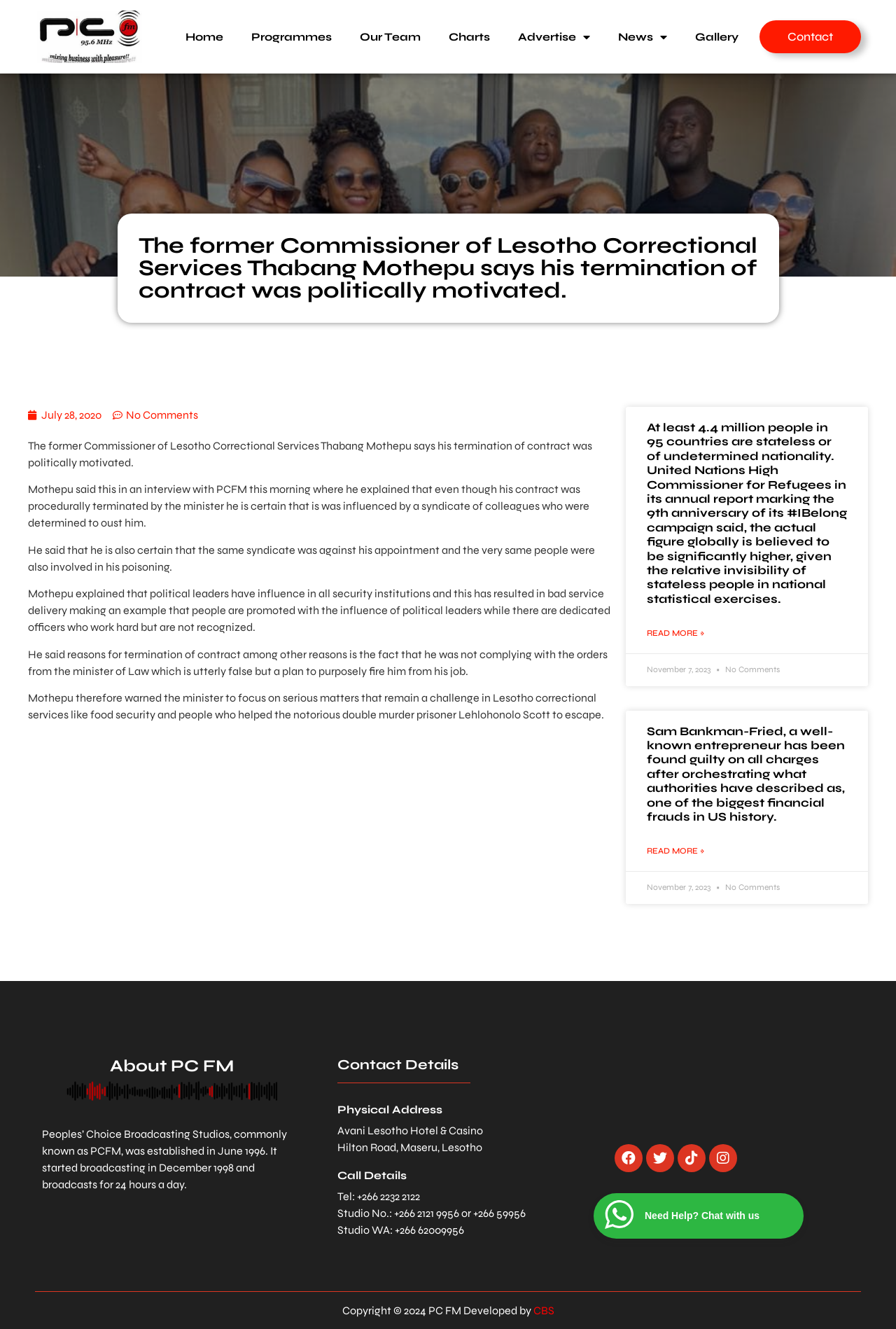Please identify the coordinates of the bounding box that should be clicked to fulfill this instruction: "Click Home".

[0.191, 0.016, 0.265, 0.04]